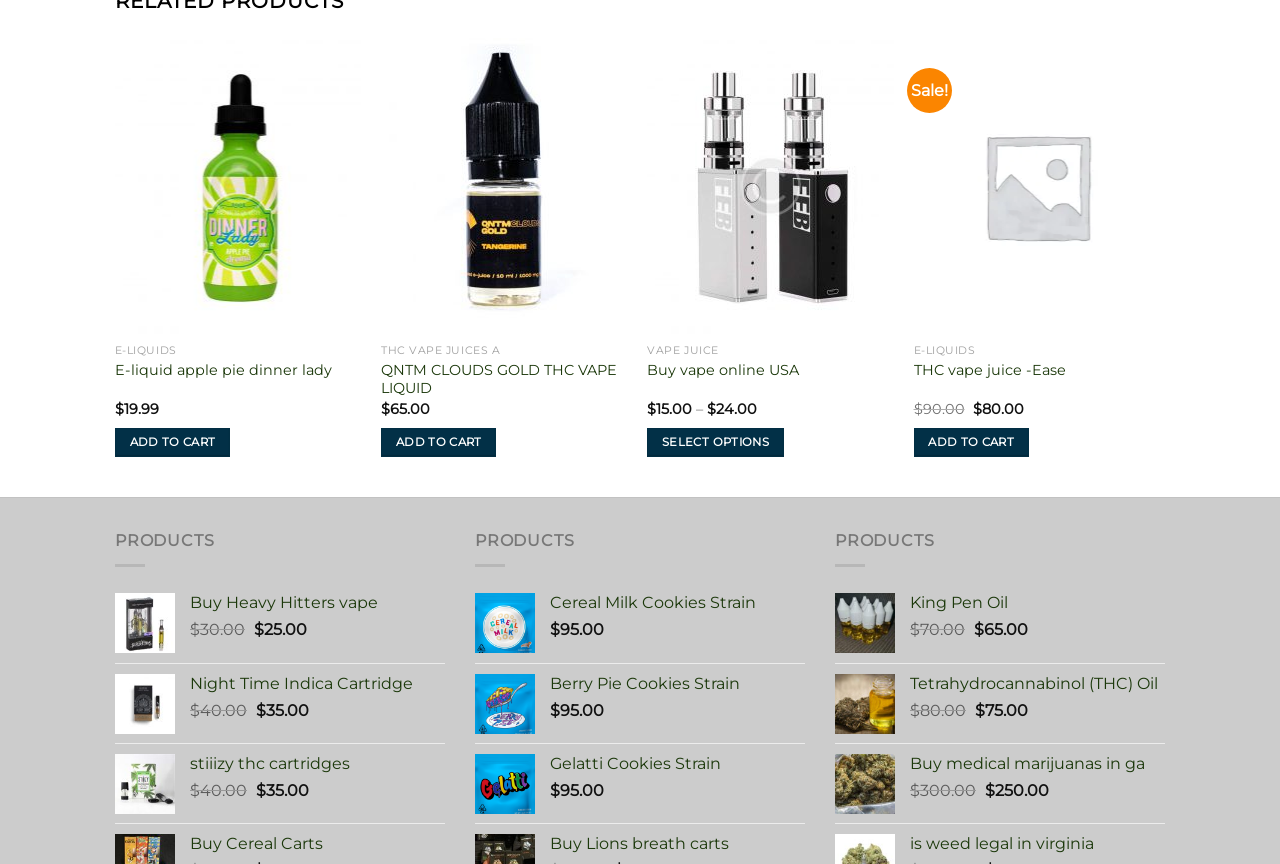Please indicate the bounding box coordinates of the element's region to be clicked to achieve the instruction: "View product details". Provide the coordinates as four float numbers between 0 and 1, i.e., [left, top, right, bottom].

[0.09, 0.387, 0.282, 0.427]